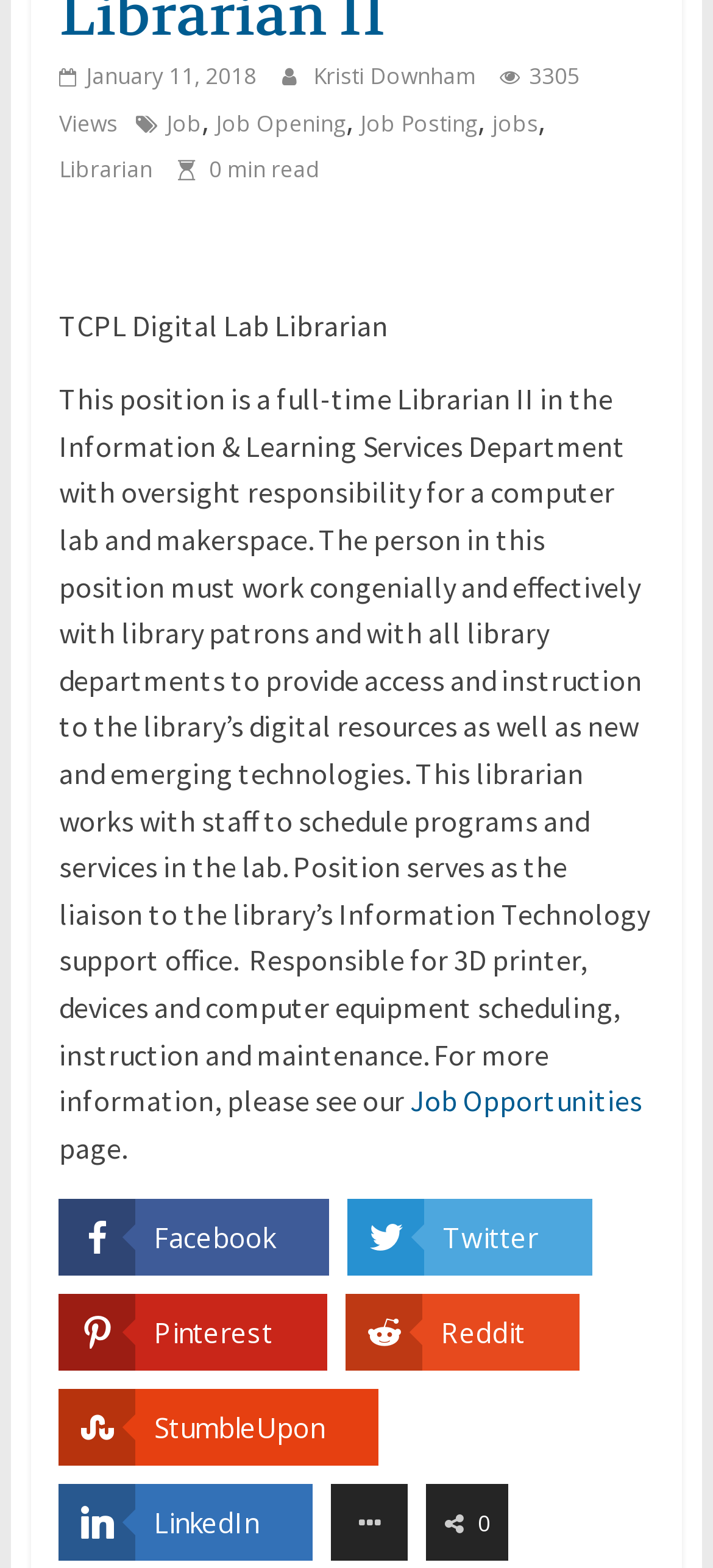Locate the bounding box coordinates of the UI element described by: "Reddit". The bounding box coordinates should consist of four float numbers between 0 and 1, i.e., [left, top, right, bottom].

[0.485, 0.826, 0.813, 0.874]